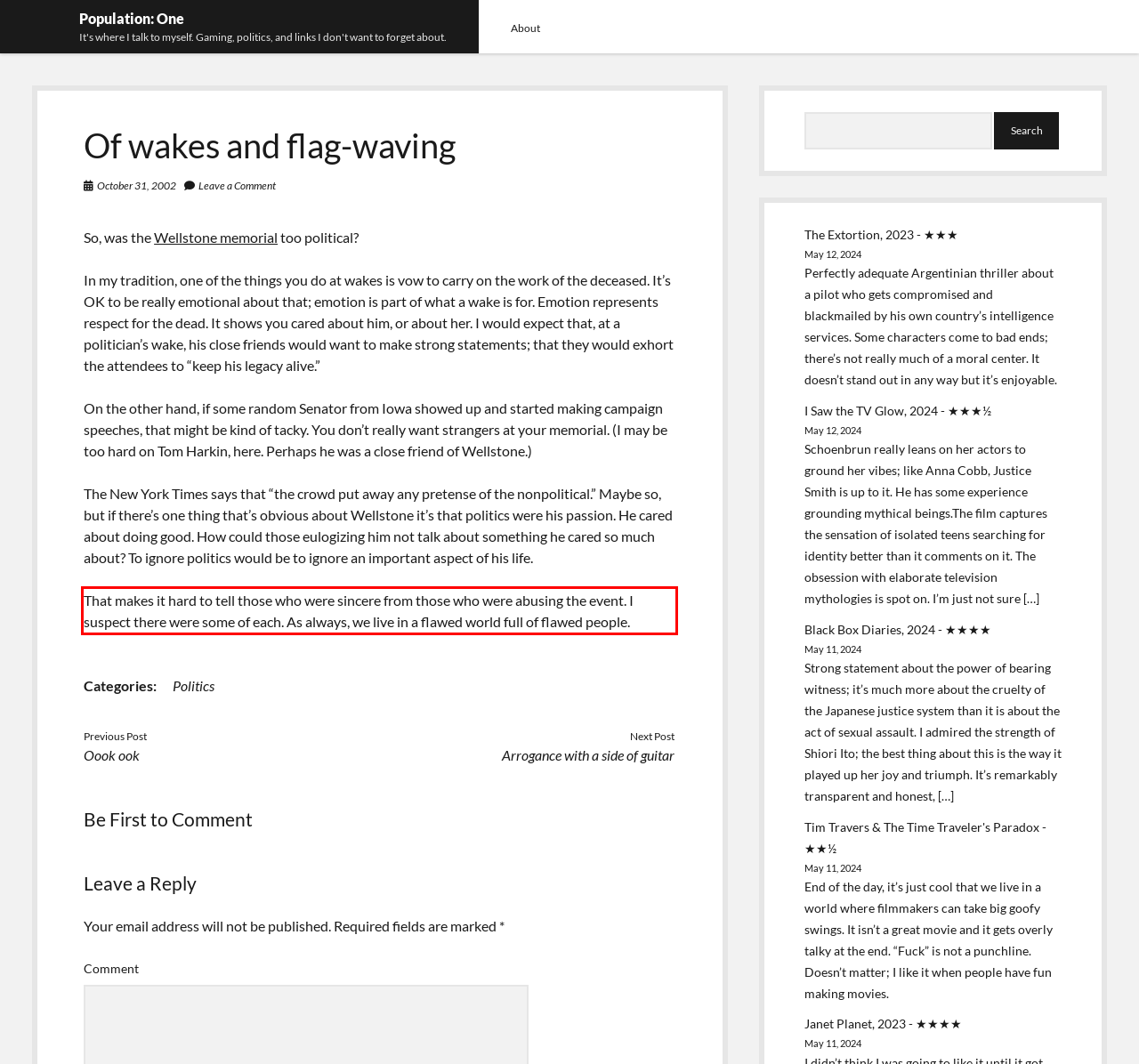You are presented with a screenshot containing a red rectangle. Extract the text found inside this red bounding box.

That makes it hard to tell those who were sincere from those who were abusing the event. I suspect there were some of each. As always, we live in a flawed world full of flawed people.